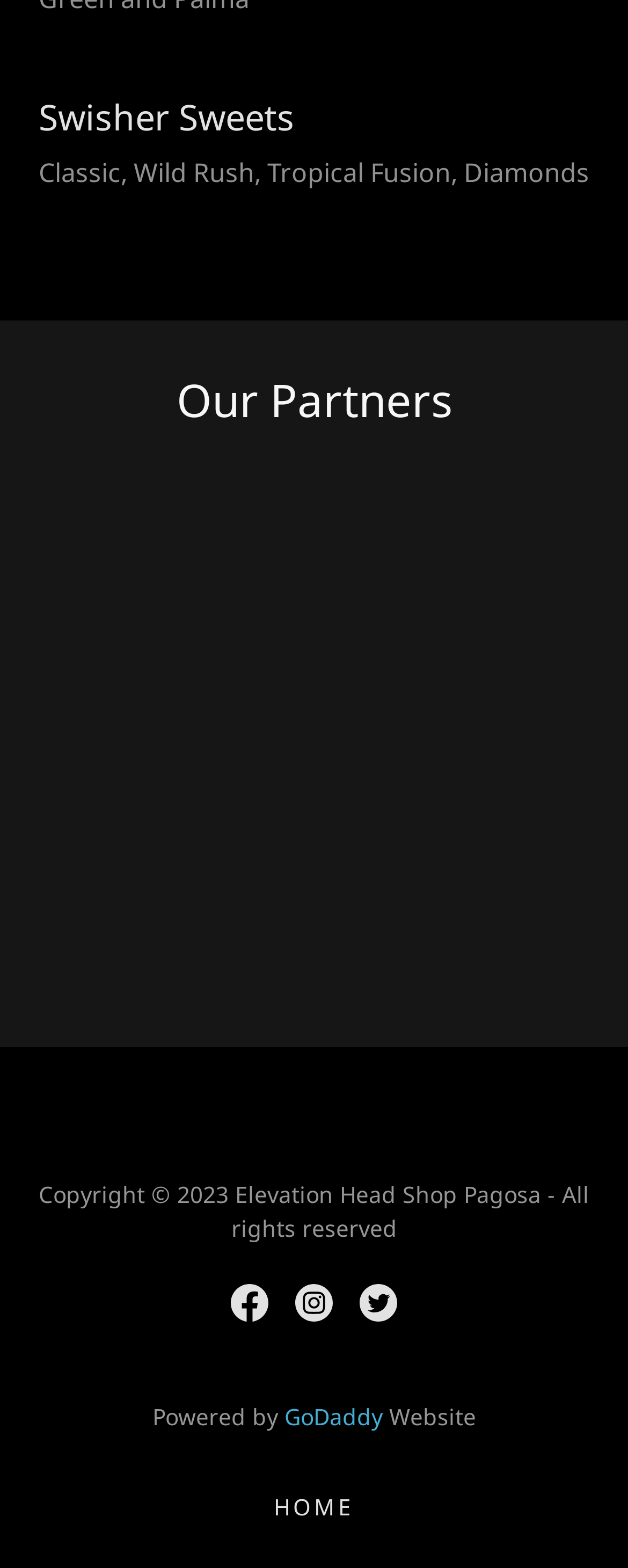From the webpage screenshot, predict the bounding box coordinates (top-left x, top-left y, bottom-right x, bottom-right y) for the UI element described here: Home

[0.415, 0.947, 0.585, 0.974]